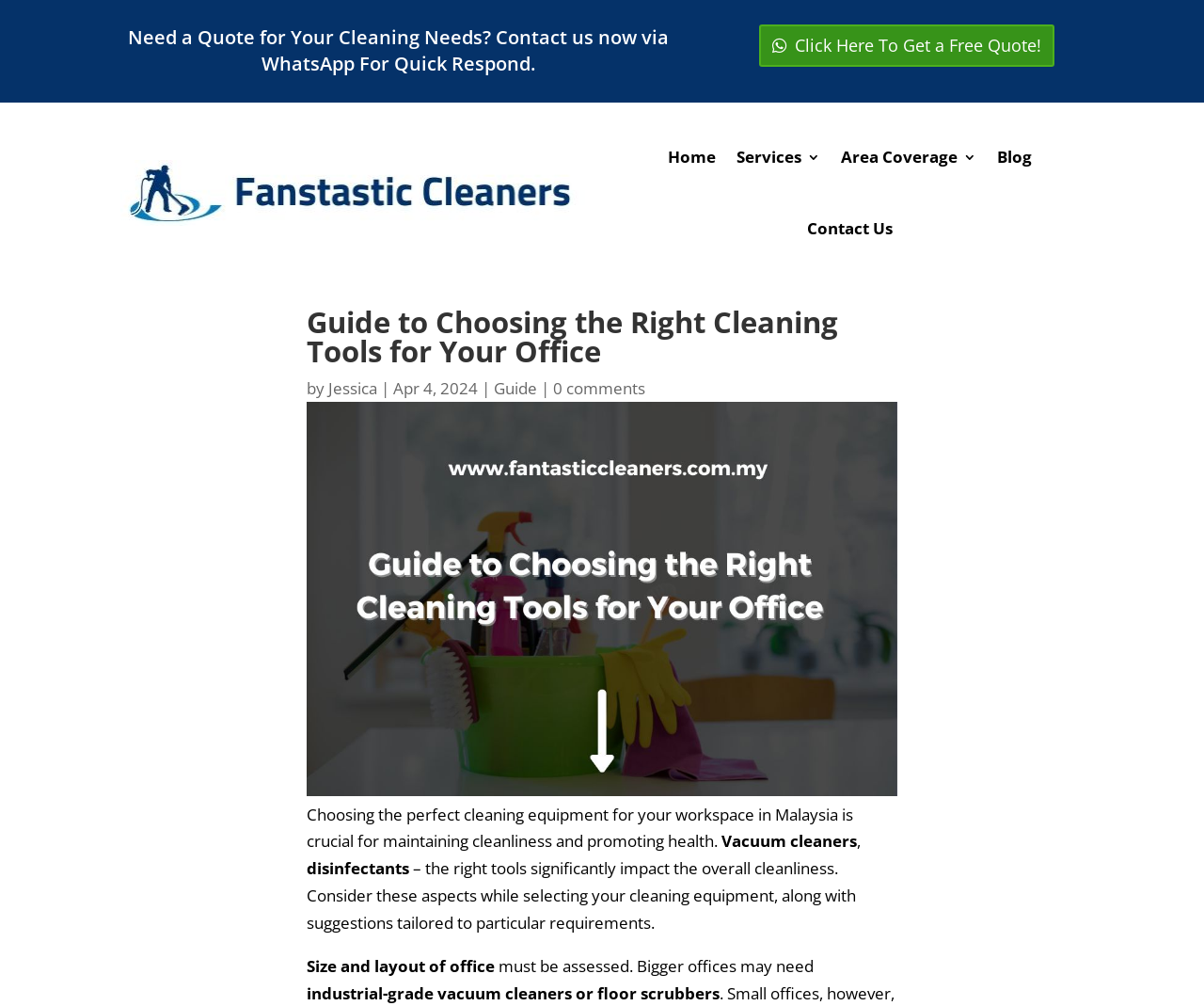Locate the bounding box coordinates of the clickable region necessary to complete the following instruction: "Contact us". Provide the coordinates in the format of four float numbers between 0 and 1, i.e., [left, top, right, bottom].

[0.67, 0.192, 0.741, 0.263]